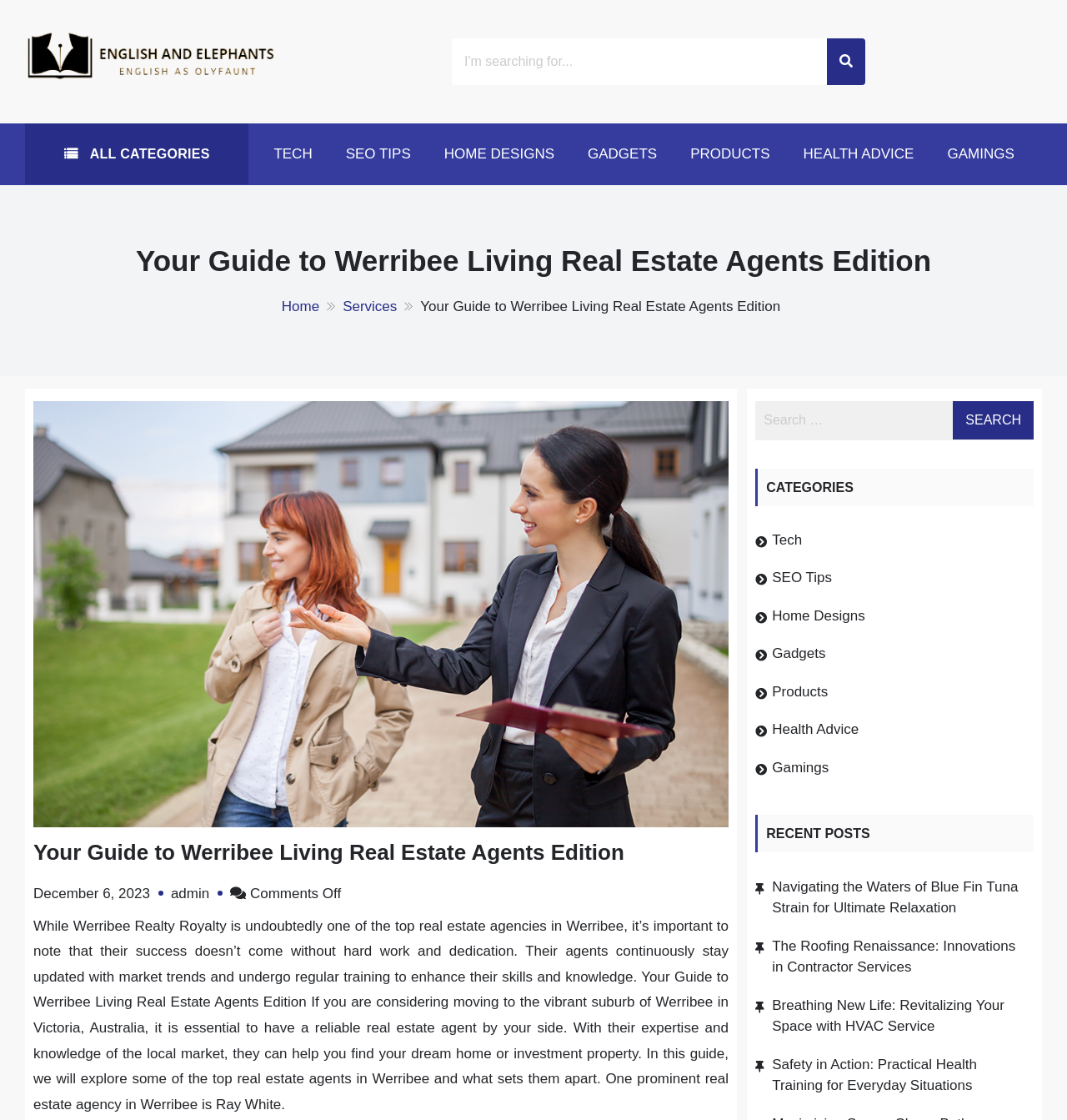Create a detailed summary of the webpage's content and design.

The webpage is a guide to Werribee living, specifically focused on real estate agents. At the top, there is a heading with the title "English And Elephants" and an image with the same name. Below this, there is a search bar with a placeholder text "I'm searching for..." and a search button.

To the left of the search bar, there are several links categorized under "ALL CATEGORIES", including "TECH", "SEO TIPS", "HOME DESIGNS", "GADGETS", "PRODUCTS", "HEALTH ADVICE", and "GAMINGS". These links are repeated below the search bar, with a heading "CATEGORIES".

The main content of the webpage is divided into sections. The first section has a heading "Your Guide to Werribee Living Real Estate Agents Edition" and a navigation menu with links to "Home", "Services", and the current page. Below this, there is a brief introduction to the guide, followed by a section discussing the importance of having a reliable real estate agent when moving to Werribee.

The webpage also features a section with recent posts, including articles titled "Navigating the Waters of Blue Fin Tuna Strain for Ultimate Relaxation", "The Roofing Renaissance: Innovations in Contractor Services", "Breathing New Life: Revitalizing Your Space with HVAC Service", and "Safety in Action: Practical Health Training for Everyday Situations".